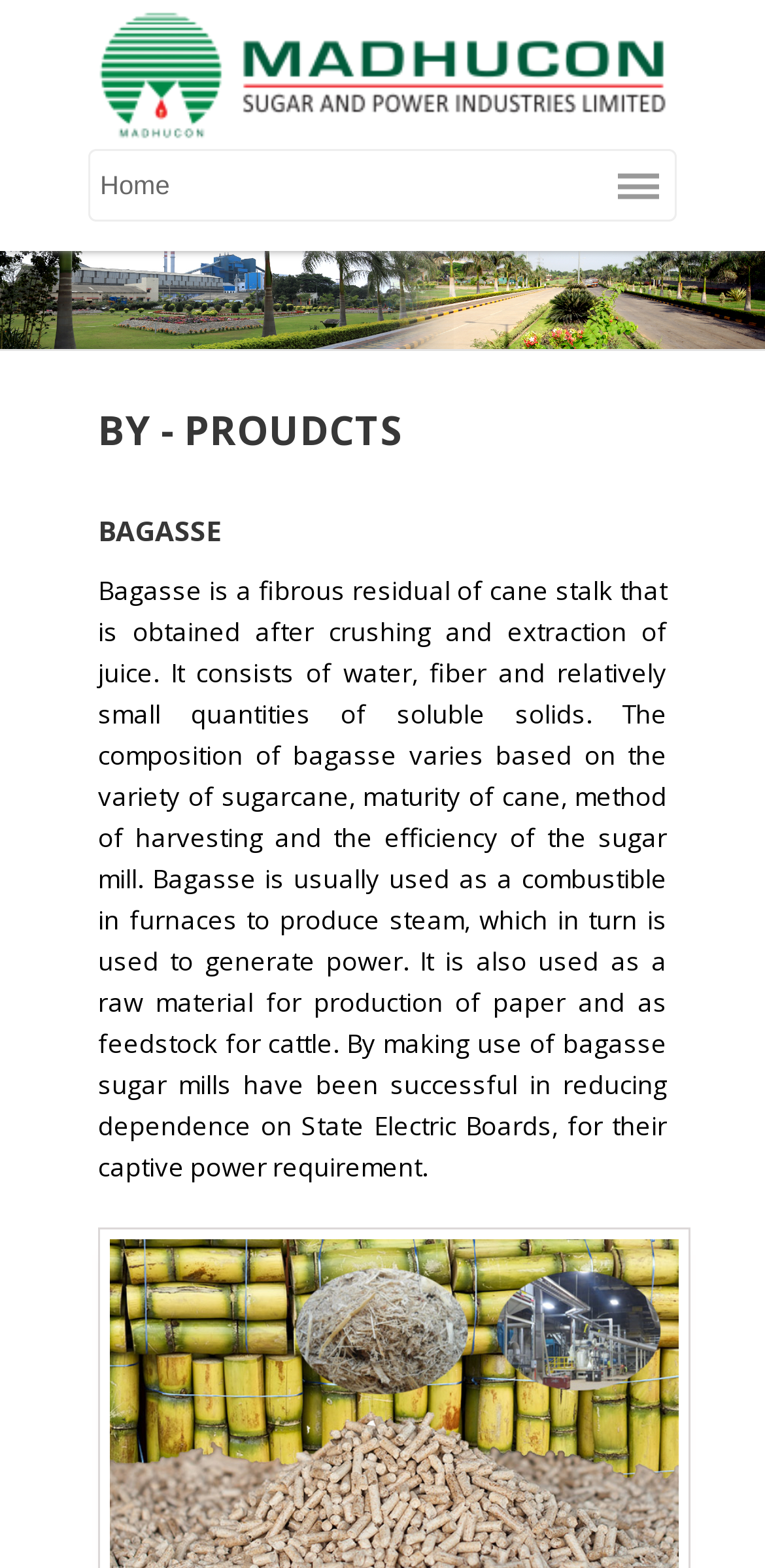Analyze the image and provide a detailed answer to the question: What is the location of the 'BY - PROUDCTS' heading?

The 'BY - PROUDCTS' heading is located at the top-left of the webpage, with a bounding box coordinate of [0.128, 0.262, 0.872, 0.288].